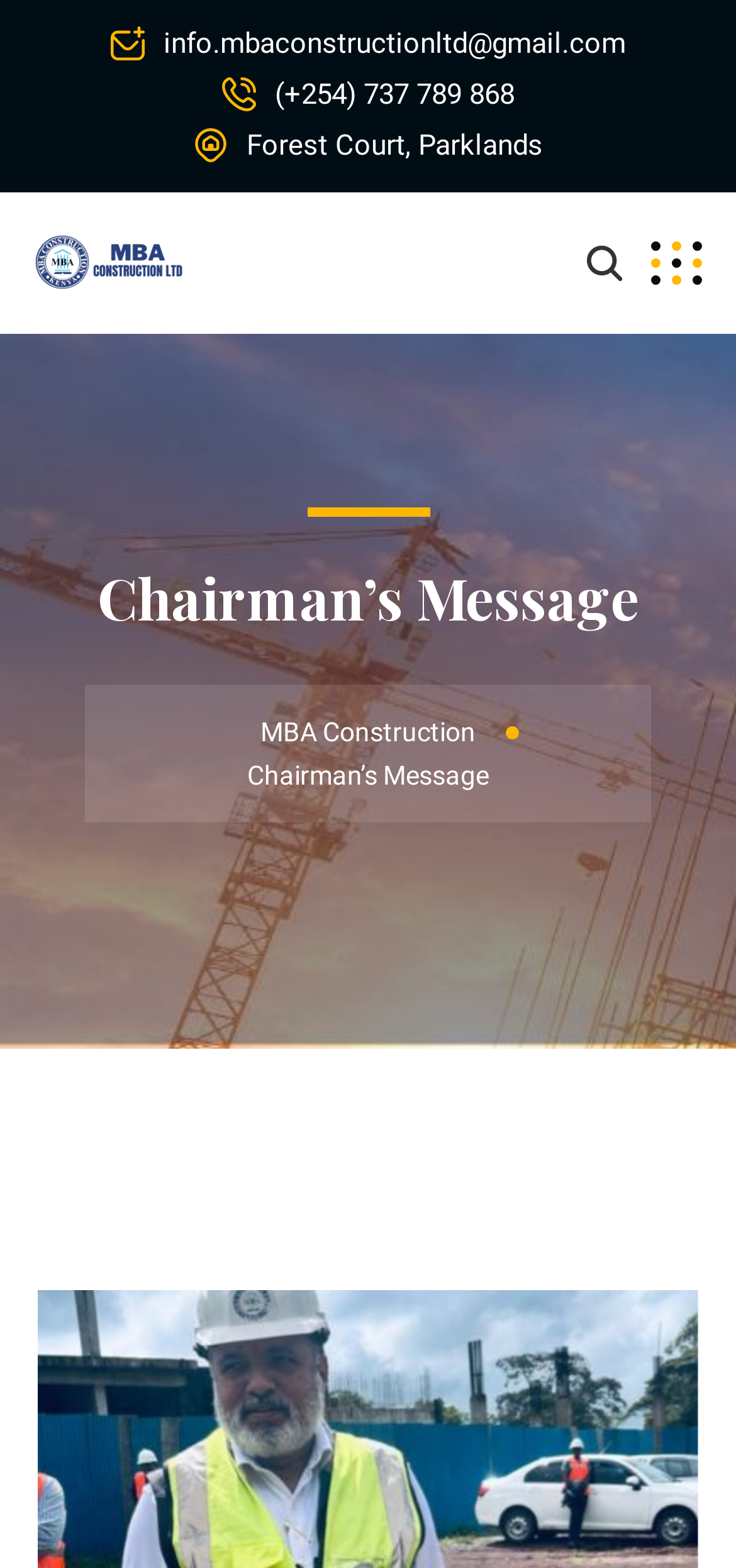Using the description: "(+254) 737 789 868", determine the UI element's bounding box coordinates. Ensure the coordinates are in the format of four float numbers between 0 and 1, i.e., [left, top, right, bottom].

[0.373, 0.049, 0.699, 0.071]